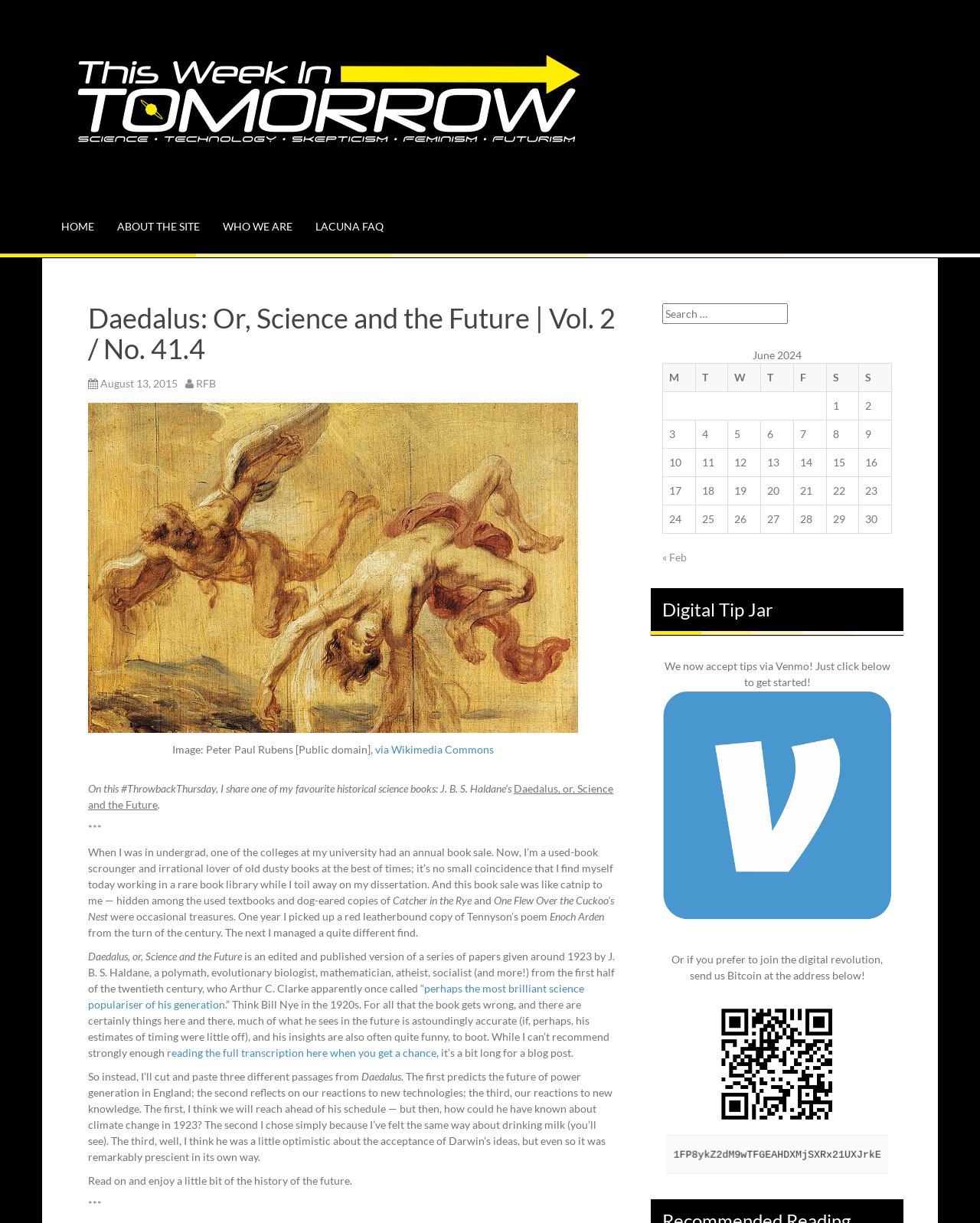What is the date of the blog post?
Give a single word or phrase answer based on the content of the image.

August 13, 2015